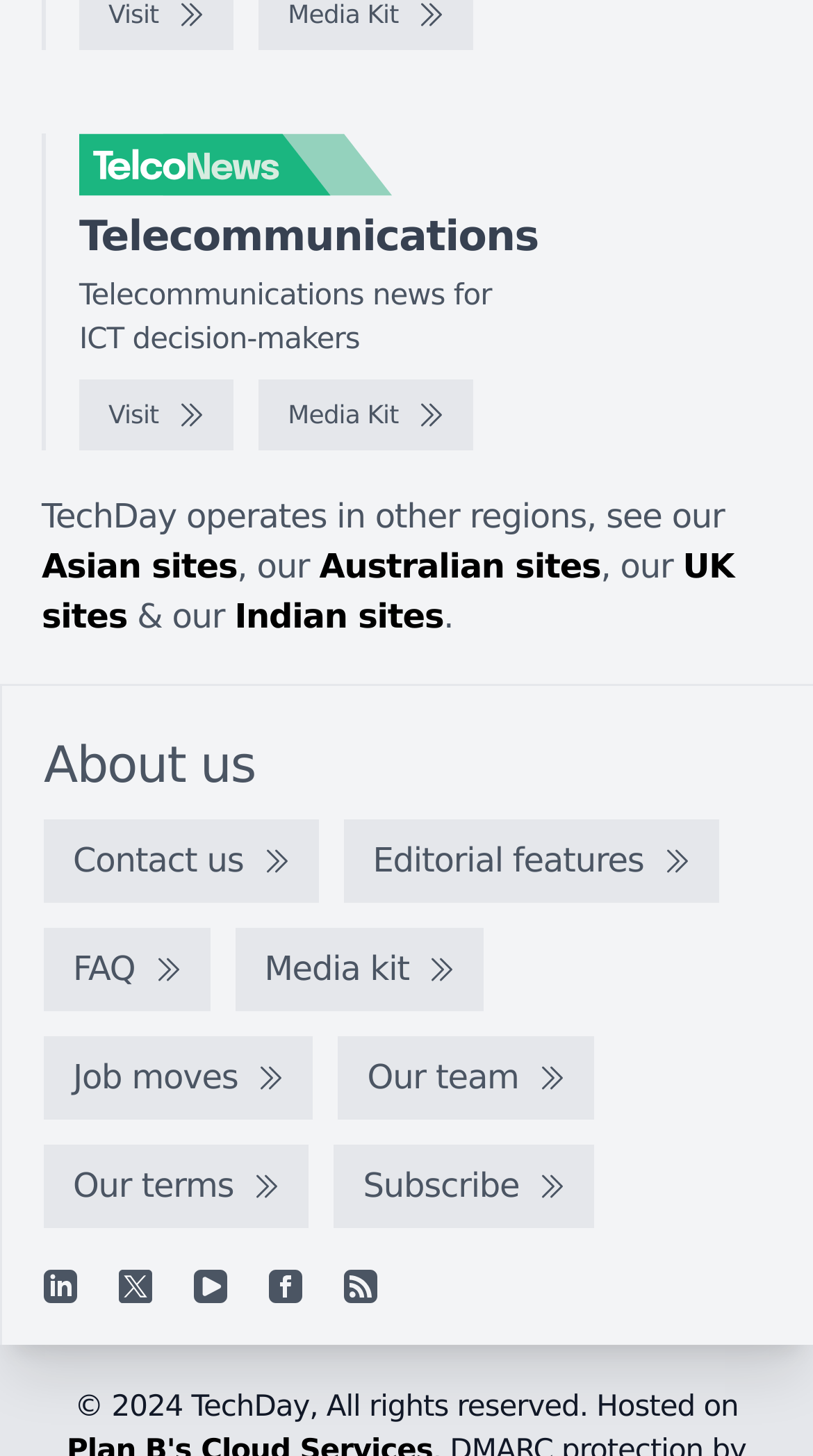Locate the bounding box coordinates of the region to be clicked to comply with the following instruction: "Subscribe to the newsletter". The coordinates must be four float numbers between 0 and 1, in the form [left, top, right, bottom].

[0.411, 0.787, 0.731, 0.844]